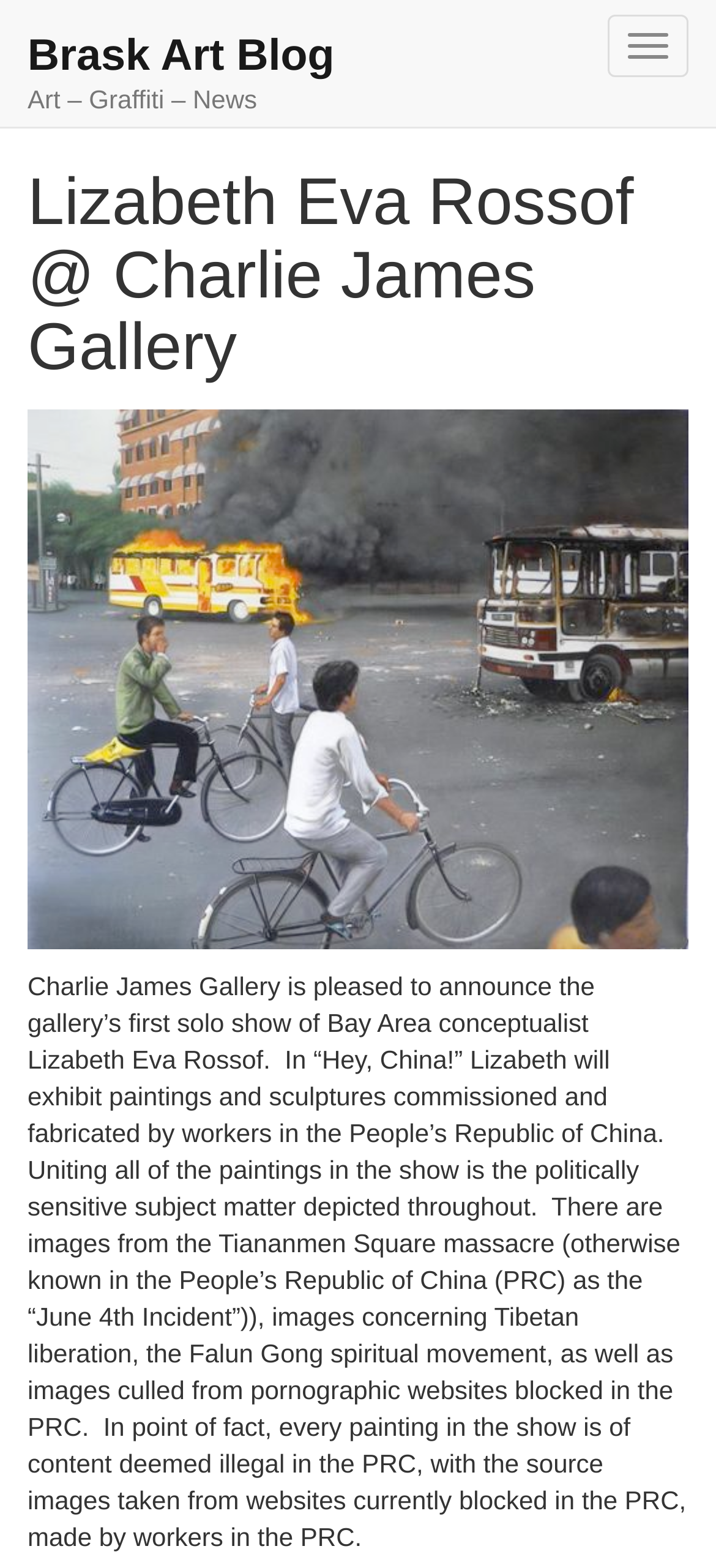Where were the paintings in the show fabricated?
By examining the image, provide a one-word or phrase answer.

People's Republic of China